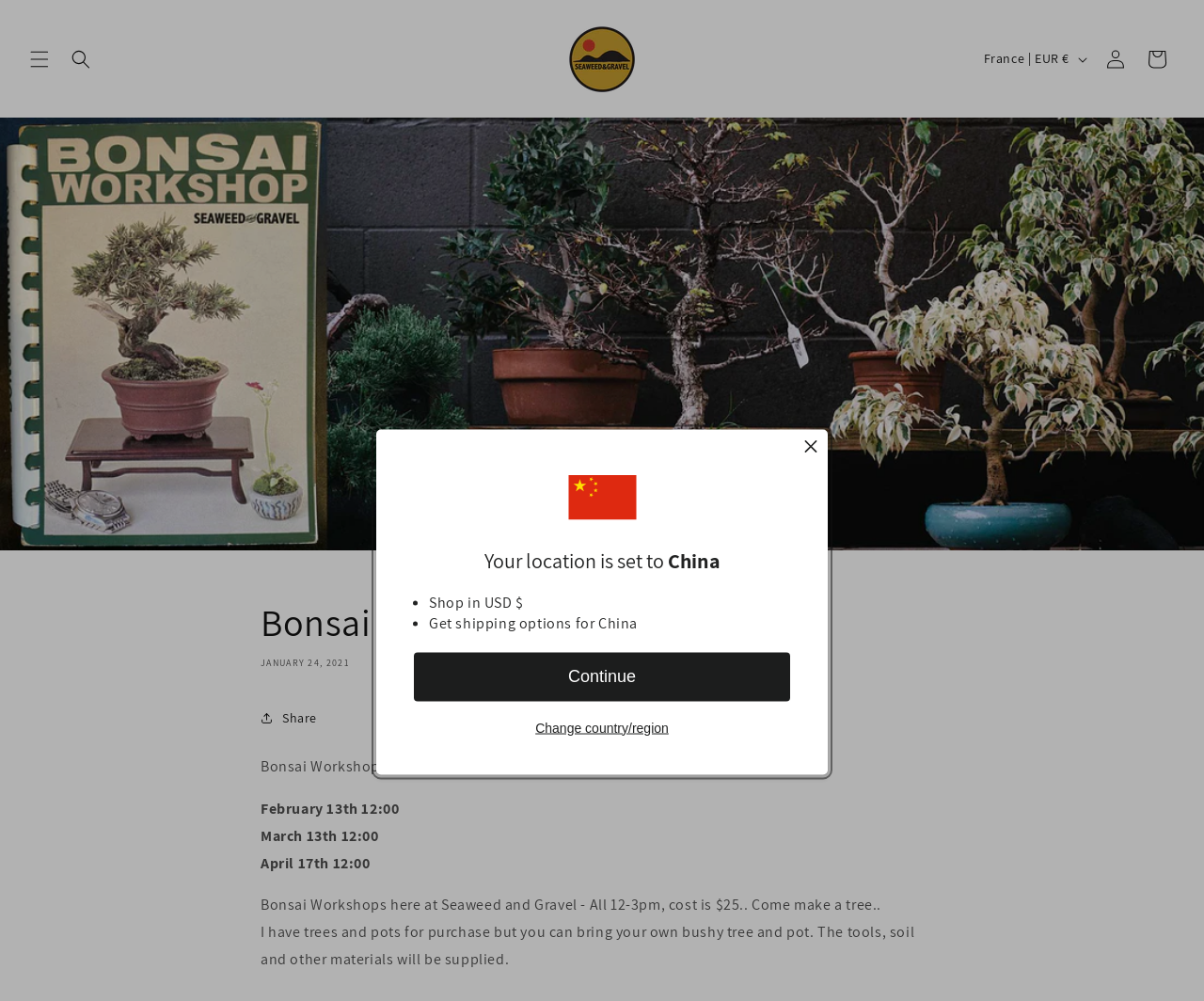Locate the bounding box coordinates of the clickable area needed to fulfill the instruction: "Learn about Technology and Media".

None